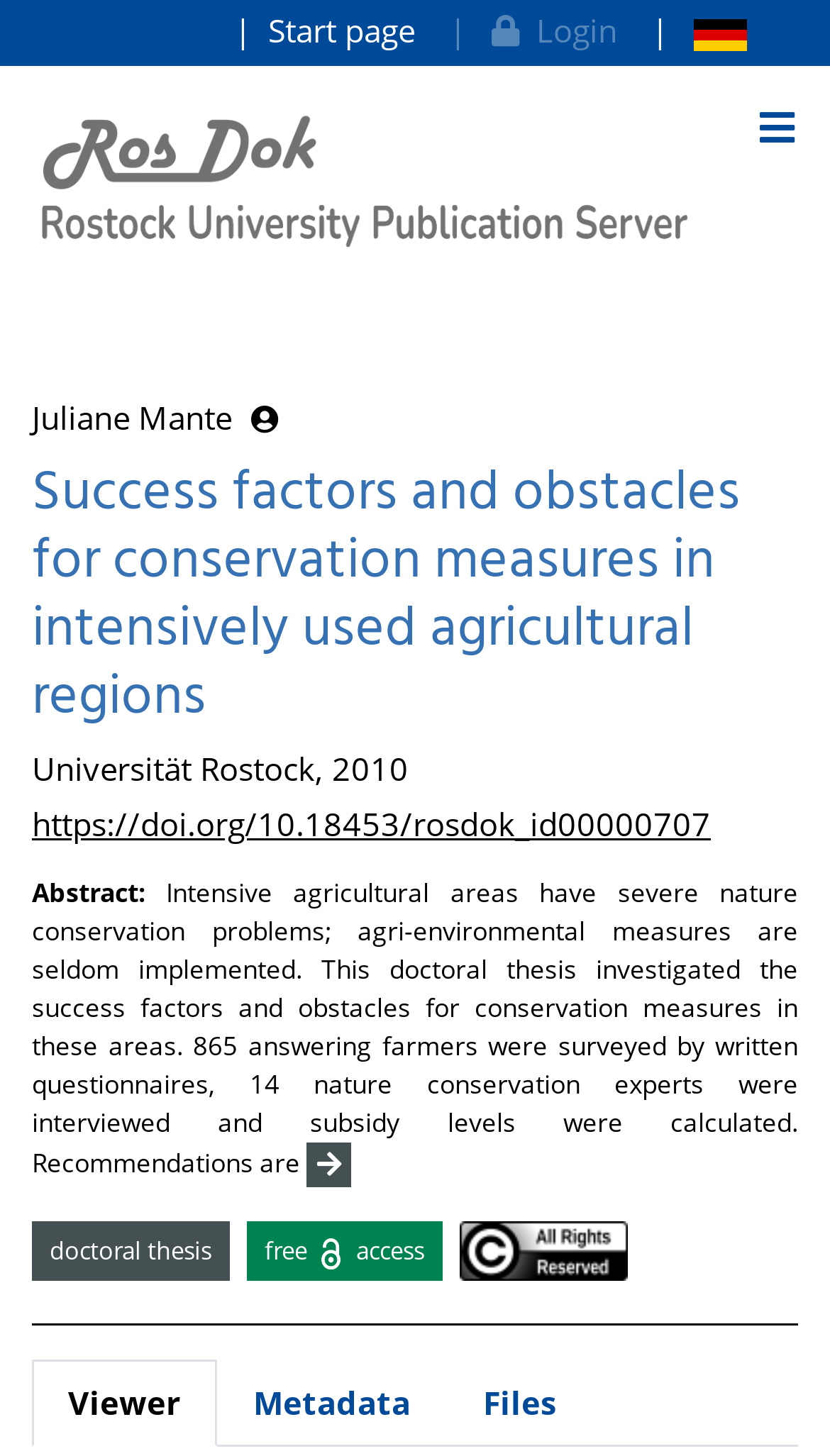What is the publication year of the thesis?
Could you please answer the question thoroughly and with as much detail as possible?

I found the publication year by looking at the static text element that says 'Universität Rostock, 2010' located below the author's name.